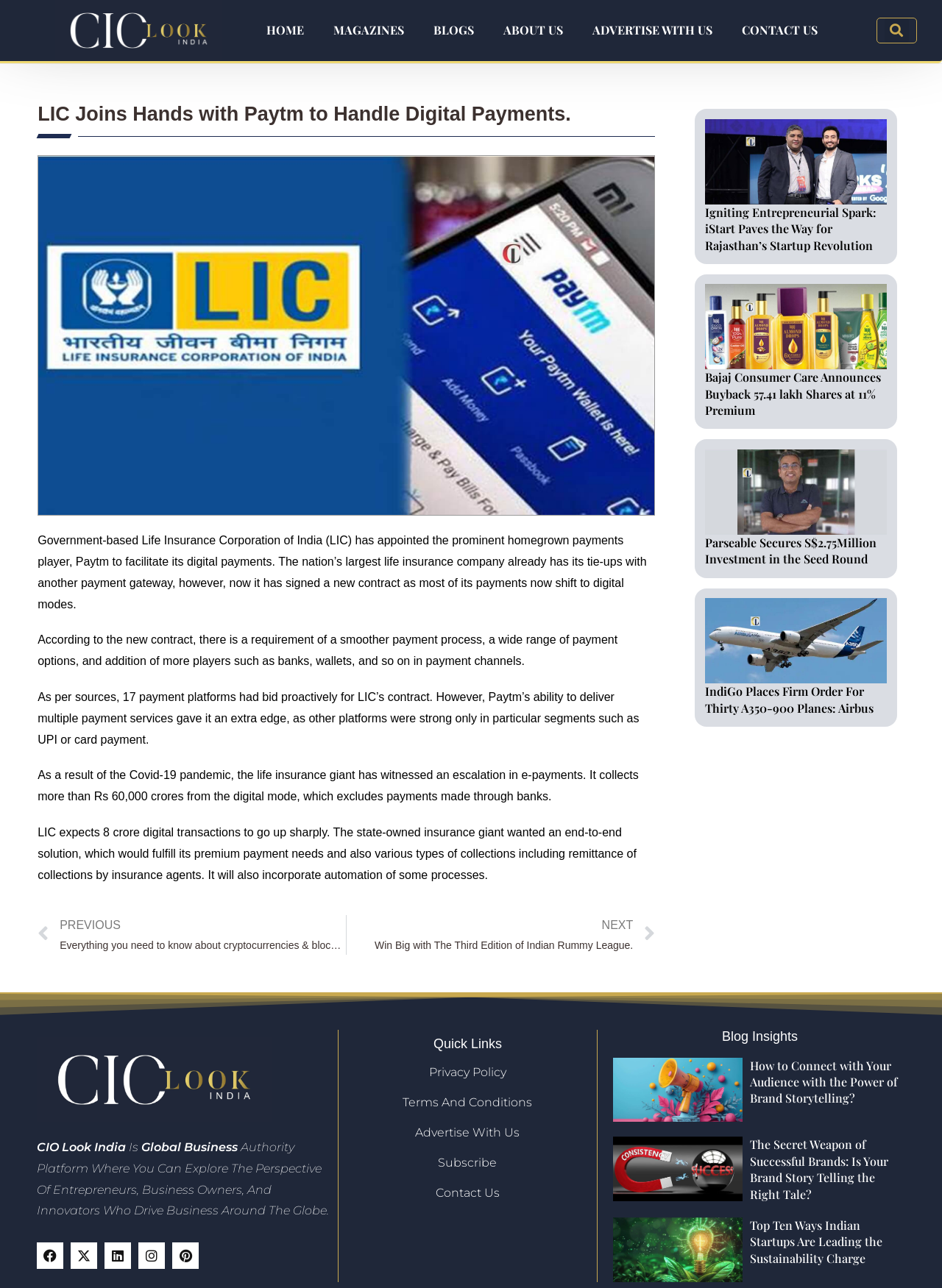Locate the bounding box of the user interface element based on this description: "Contact Us".

[0.367, 0.92, 0.626, 0.932]